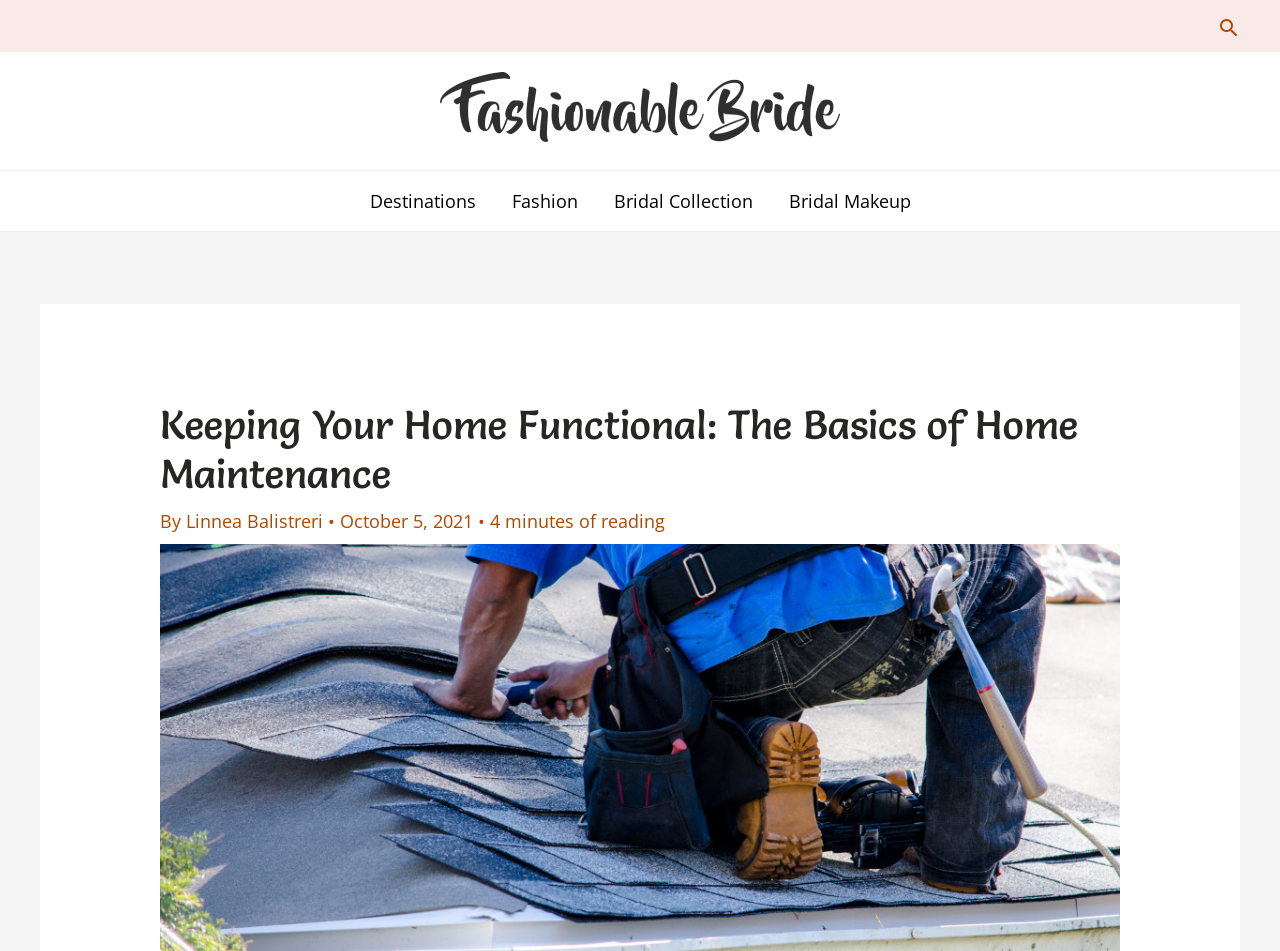When was the article 'Keeping Your Home Functional: The Basics of Home Maintenance' published?
Answer briefly with a single word or phrase based on the image.

October 5, 2021